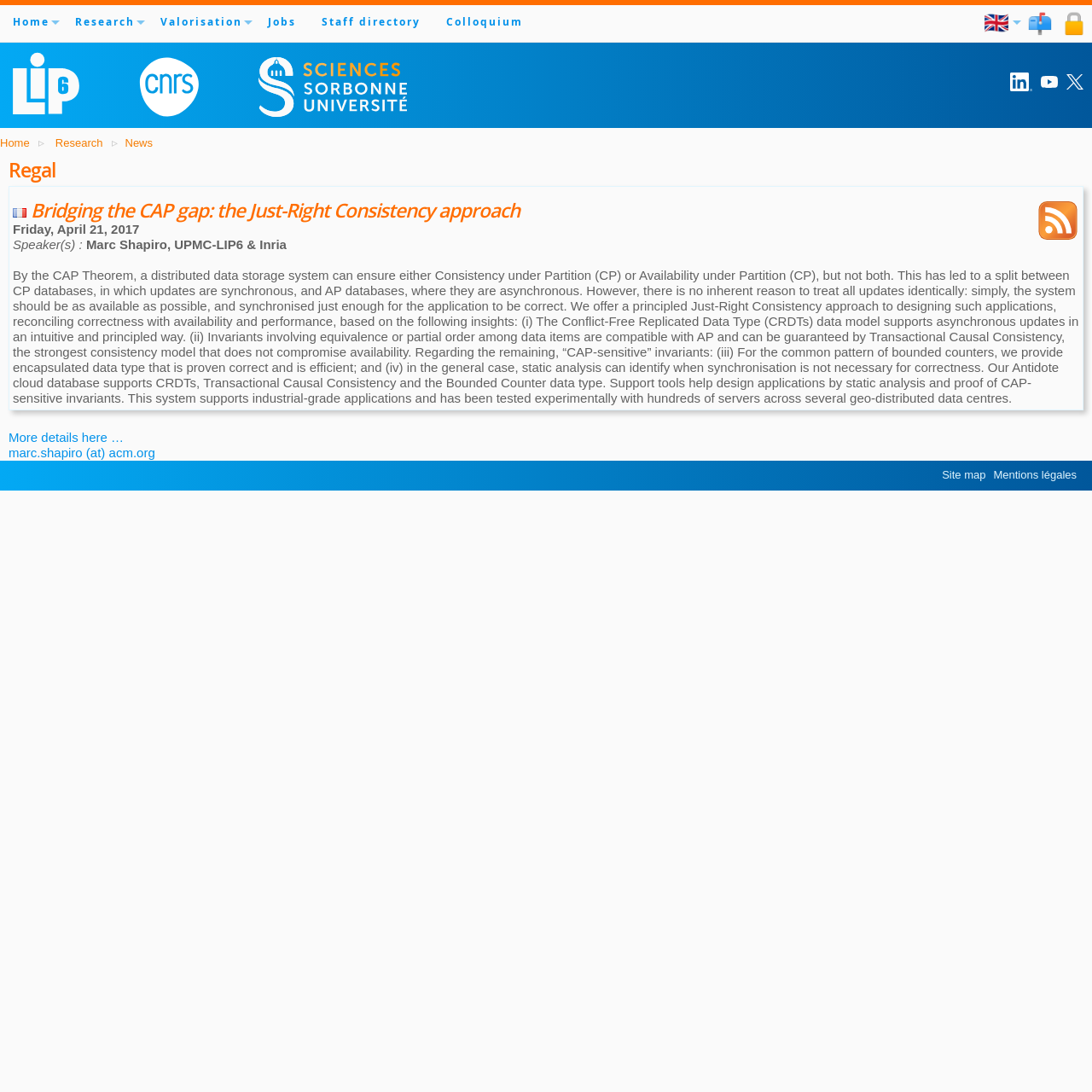Locate the bounding box of the user interface element based on this description: "marc.shapiro (at) nullacm.org".

[0.008, 0.408, 0.142, 0.421]